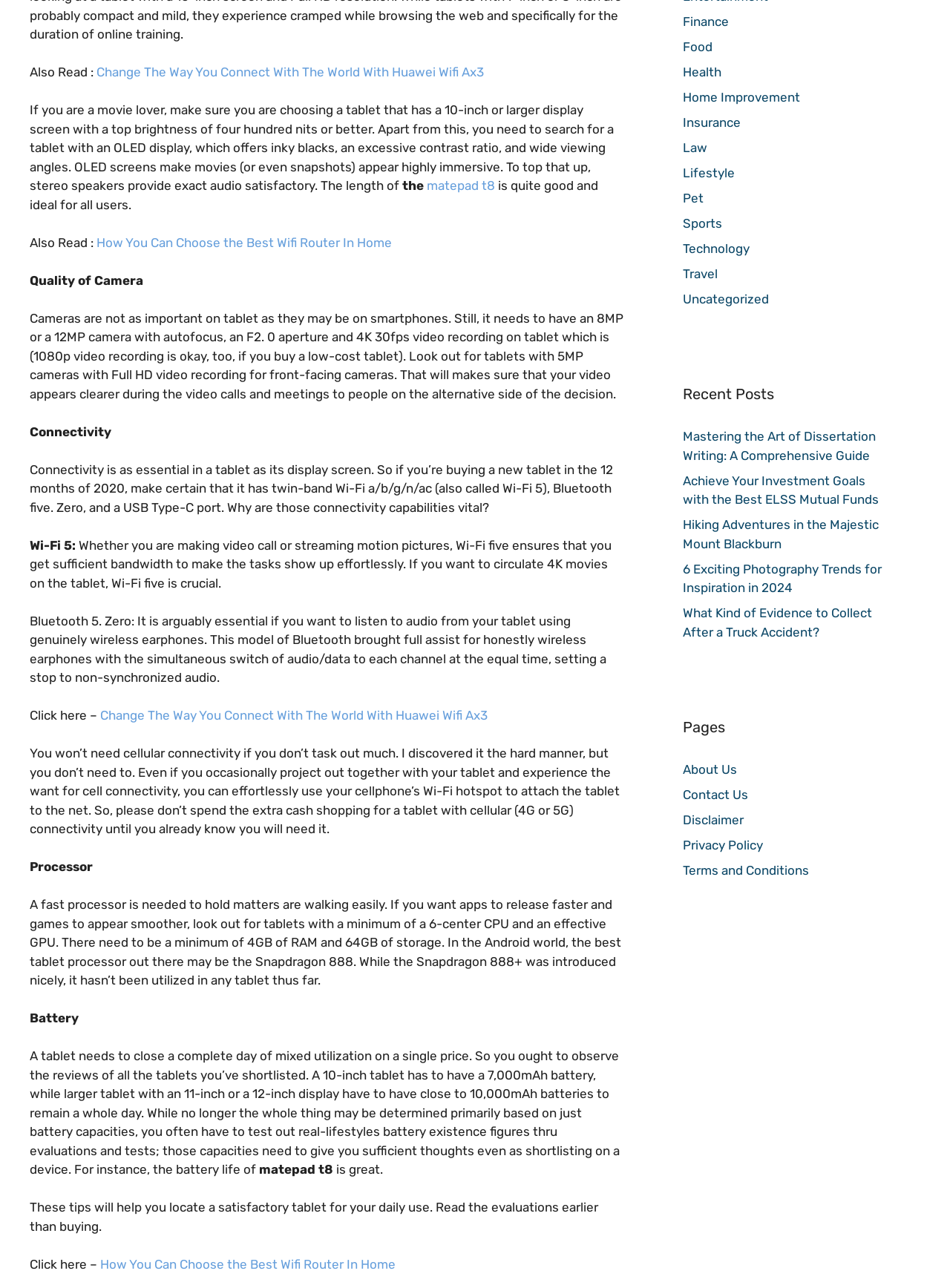Please provide the bounding box coordinates for the UI element as described: "Terms and Conditions". The coordinates must be four floats between 0 and 1, represented as [left, top, right, bottom].

[0.719, 0.67, 0.852, 0.681]